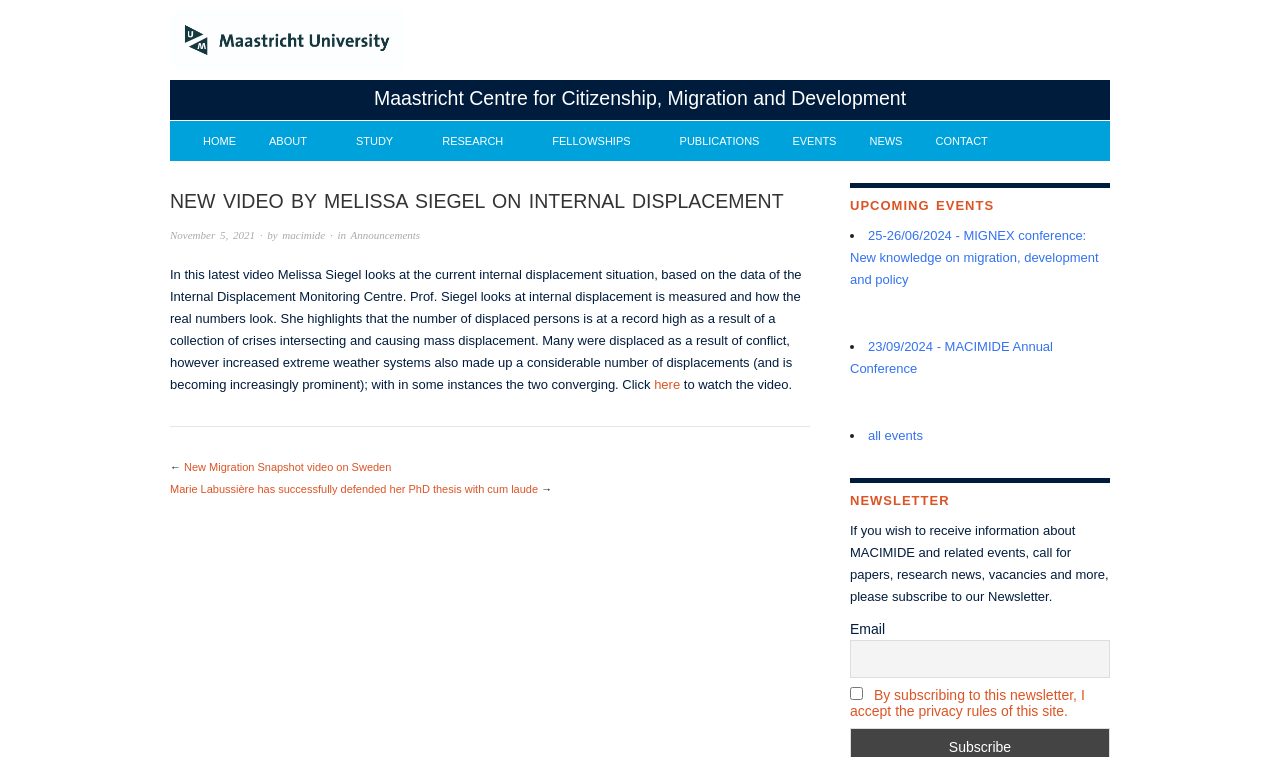How can I watch the video?
Give a one-word or short phrase answer based on the image.

Click here